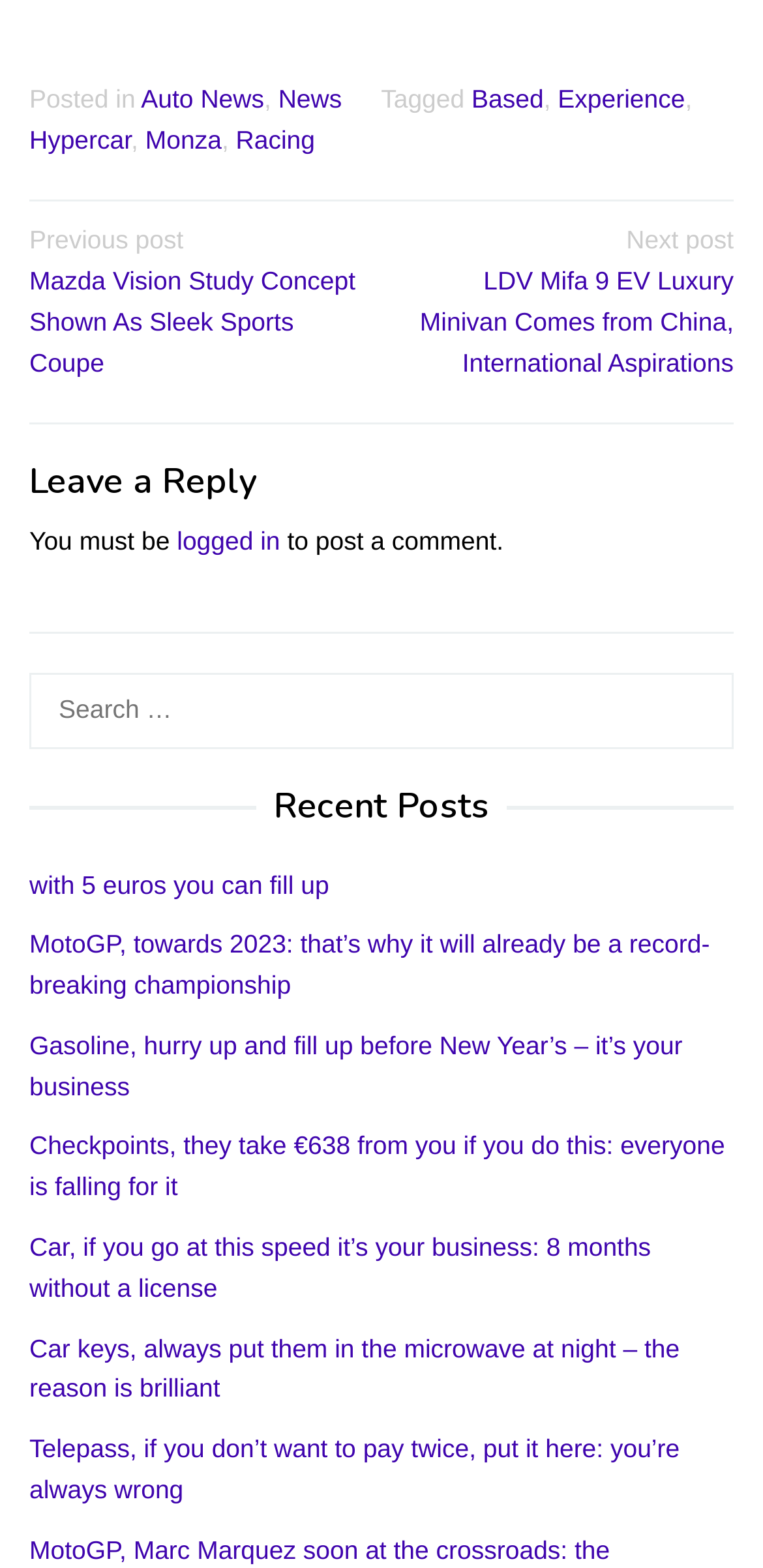Identify and provide the bounding box for the element described by: "Experience".

[0.731, 0.054, 0.898, 0.072]